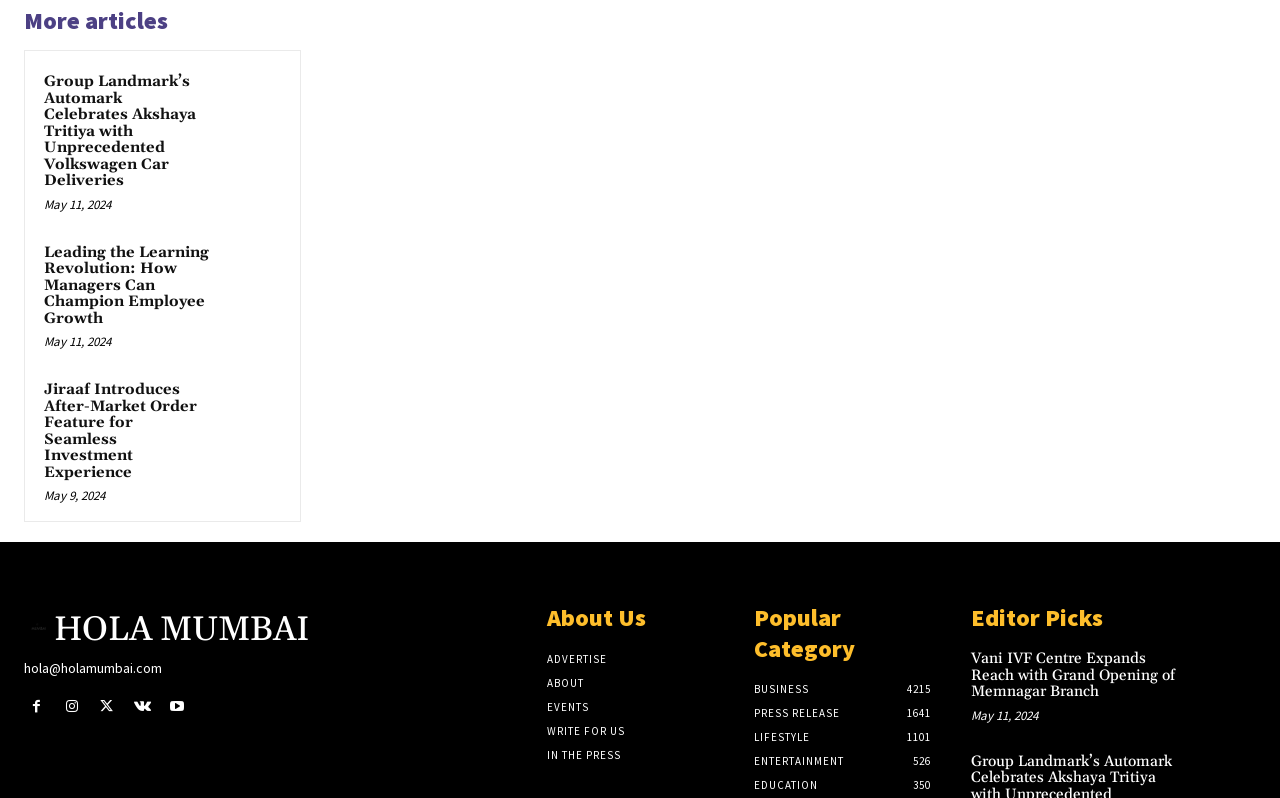Kindly determine the bounding box coordinates for the clickable area to achieve the given instruction: "Click on the 'Group Landmark’s Automark Celebrates Akshaya Tritiya with Unprecedented Volkswagen Car Deliveries' article".

[0.034, 0.093, 0.164, 0.237]